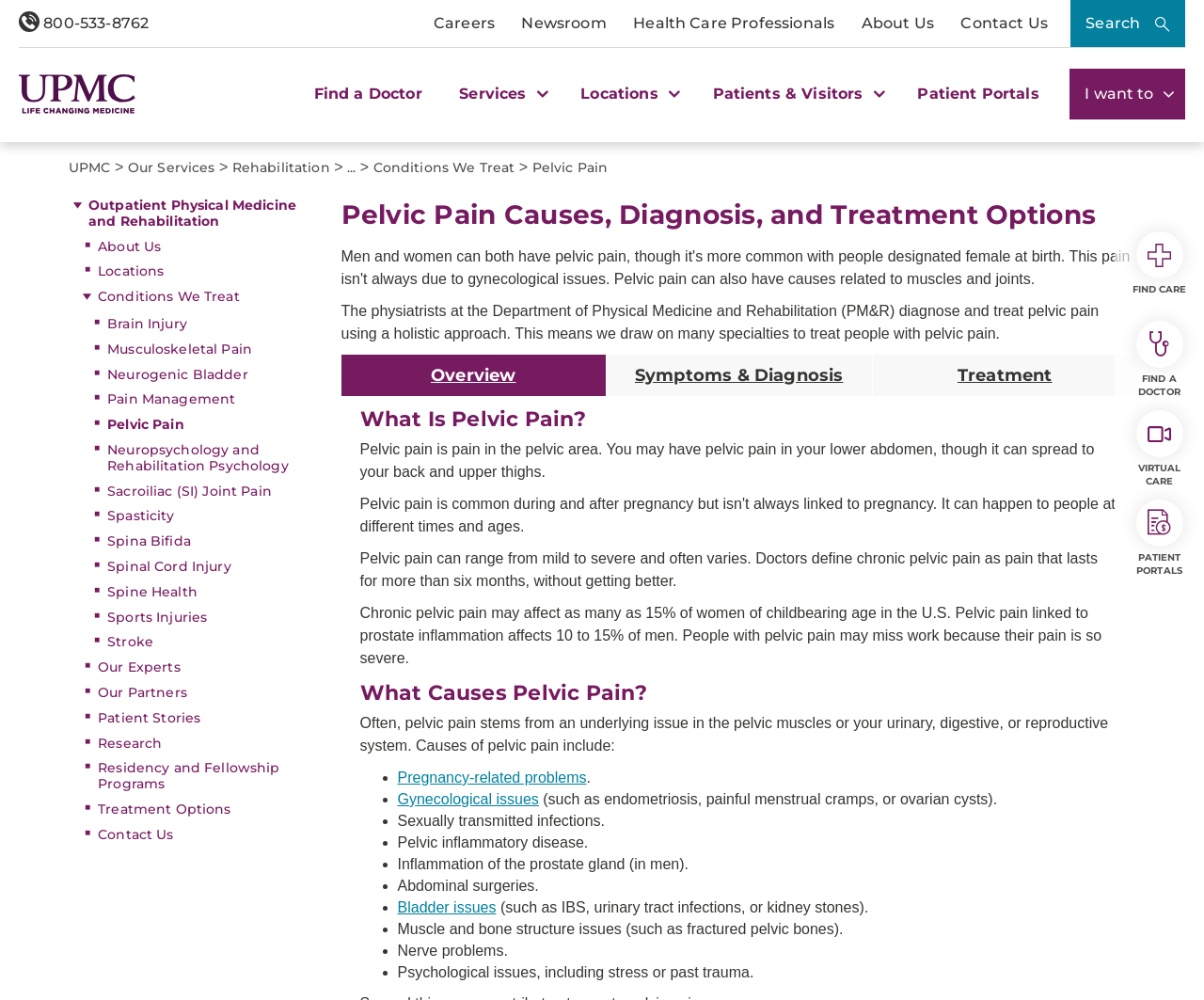Describe all visible elements and their arrangement on the webpage.

The webpage is about pelvic pain, its causes, diagnosis, and treatment options. At the top, there is a banner with main navigation links, including "Careers", "Newsroom", "Health Care Professionals", "About Us", and "Contact Us". On the top right, there is a search button and a UPMC logo. Below the banner, there are secondary navigation links, including "Find a Doctor", "Services", "Locations", "Patients & Visitors", and "Patient Portals".

On the left side, there is a complementary navigation section with links to "Outpatient Physical Medicine and Rehabilitation", "About Us", "Locations", and "Conditions We Treat". Below this section, there are more links to specific conditions, including "Brain Injury", "Musculoskeletal Pain", "Neurogenic Bladder", and "Pelvic Pain".

The main content of the webpage is divided into sections. The first section has a heading "Pelvic Pain Causes, Diagnosis, and Treatment Options" and a brief introduction to pelvic pain and its treatment. Below this, there are three links to "Overview", "Symptoms & Diagnosis", and "Treatment".

The next section has a heading "What Is Pelvic Pain?" and provides a definition of pelvic pain, its prevalence, and its impact on daily life. The following section has a heading "What Causes Pelvic Pain?" and lists several causes, including pregnancy-related problems, gynecological issues, sexually transmitted infections, pelvic inflammatory disease, inflammation of the prostate gland, and abdominal surgeries.